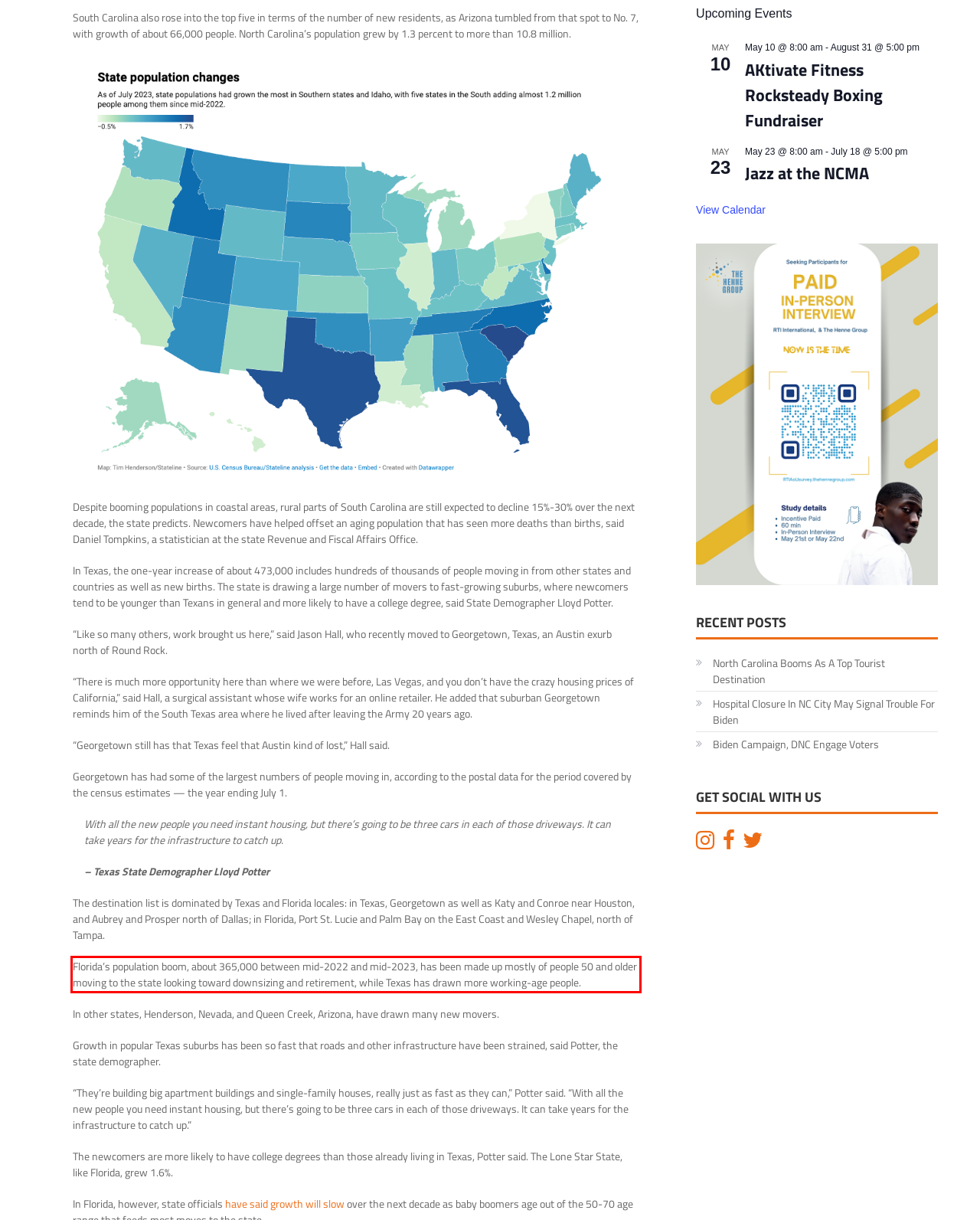Using the provided screenshot, read and generate the text content within the red-bordered area.

Florida’s population boom, about 365,000 between mid-2022 and mid-2023, has been made up mostly of people 50 and older moving to the state looking toward downsizing and retirement, while Texas has drawn more working-age people.